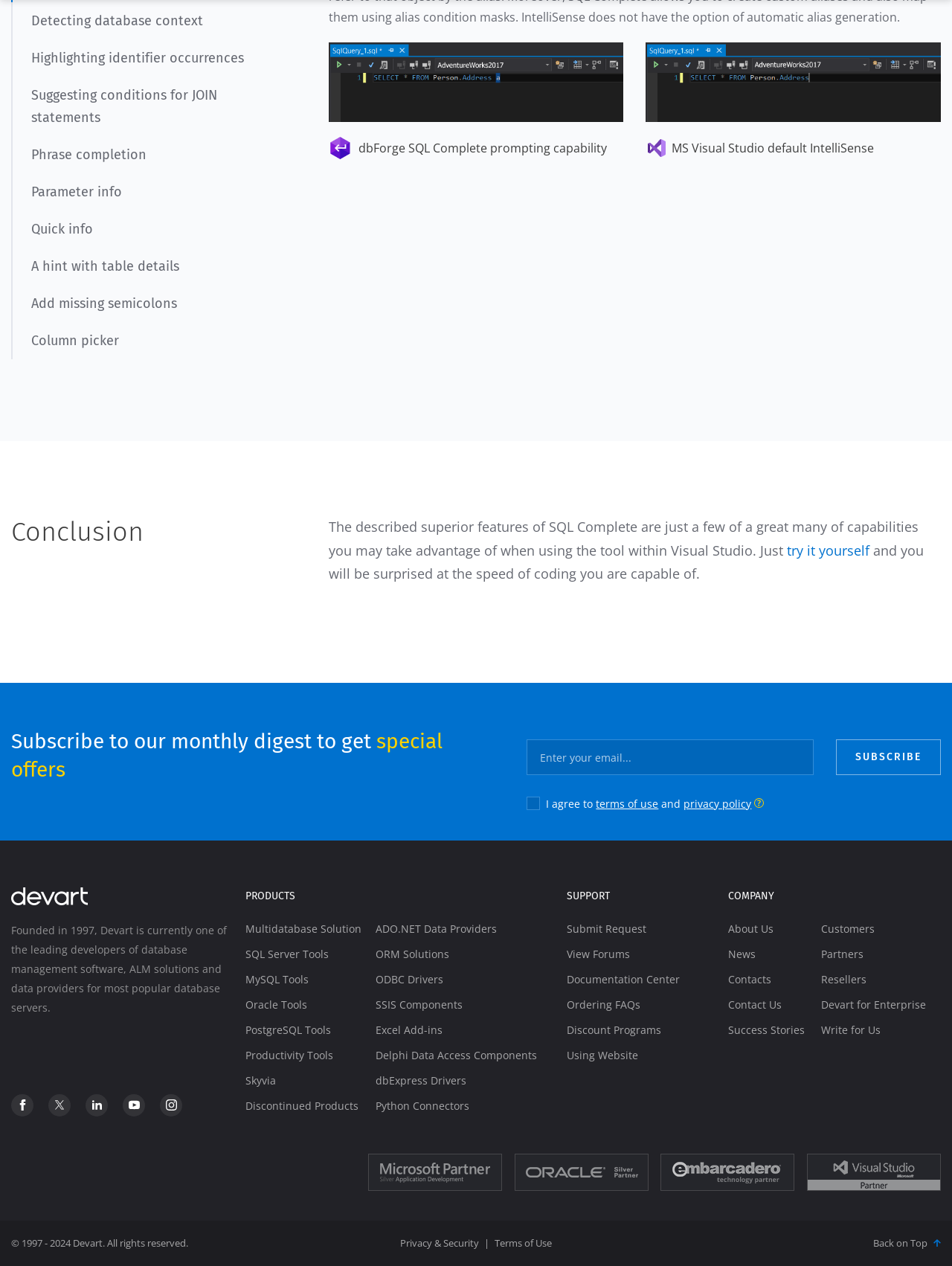Locate the bounding box of the UI element described in the following text: "Terms of Use".

[0.52, 0.976, 0.58, 0.987]